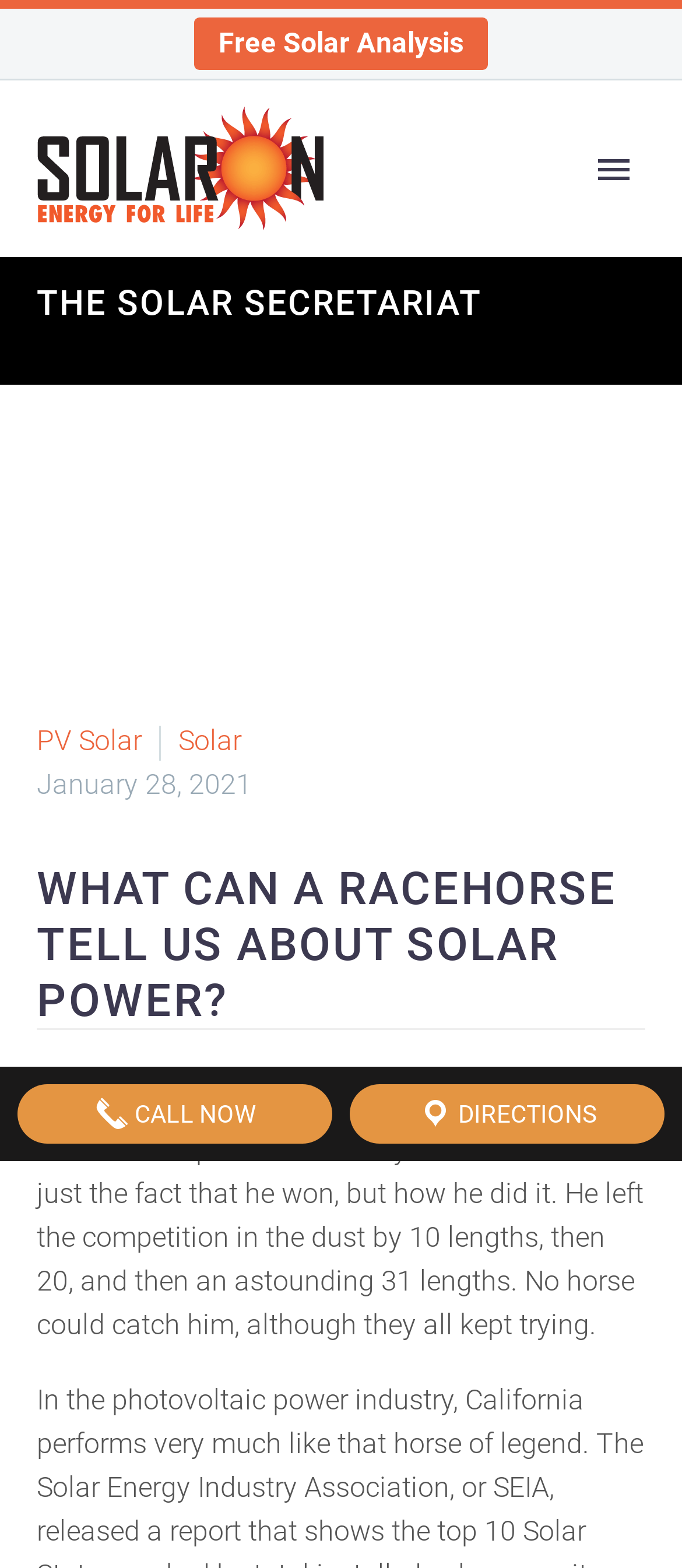Respond to the following query with just one word or a short phrase: 
What is the topic of the article below the image?

Solar Power